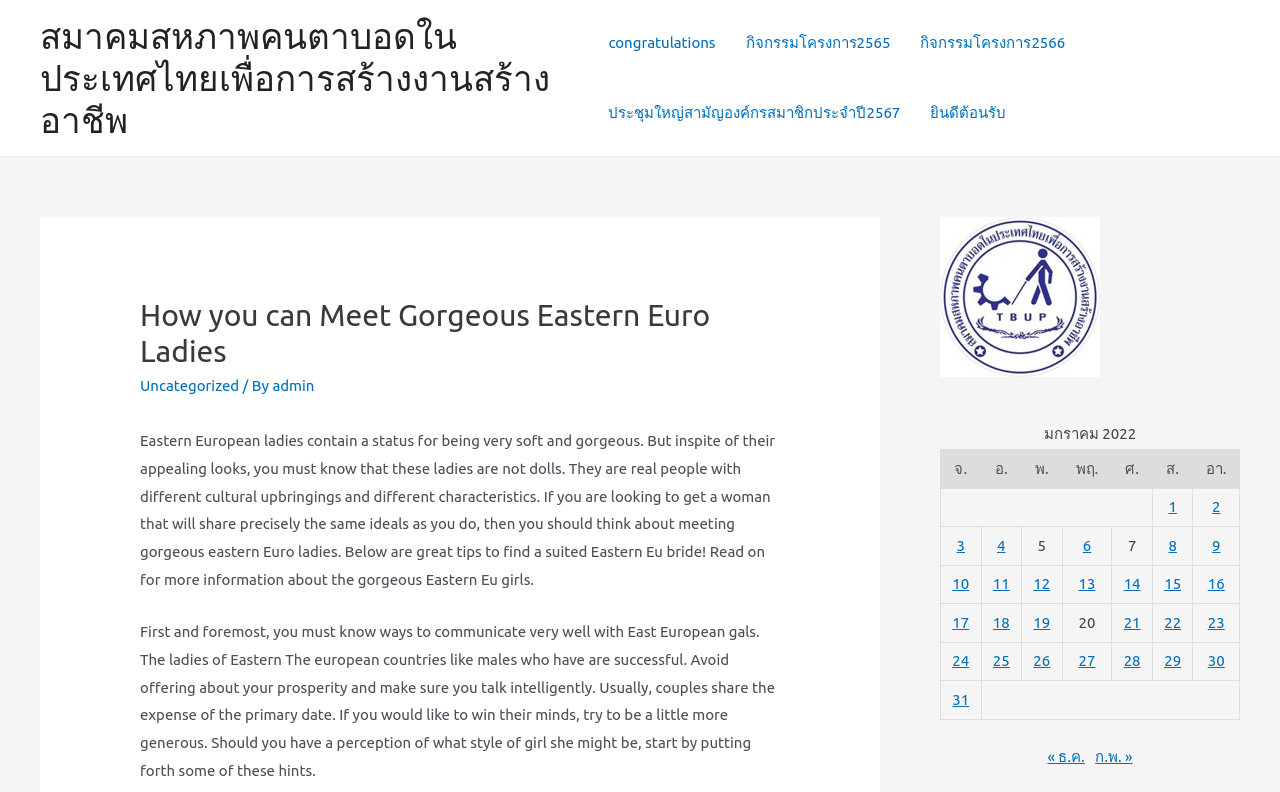Find the bounding box coordinates of the UI element according to this description: "admin".

[0.213, 0.476, 0.246, 0.498]